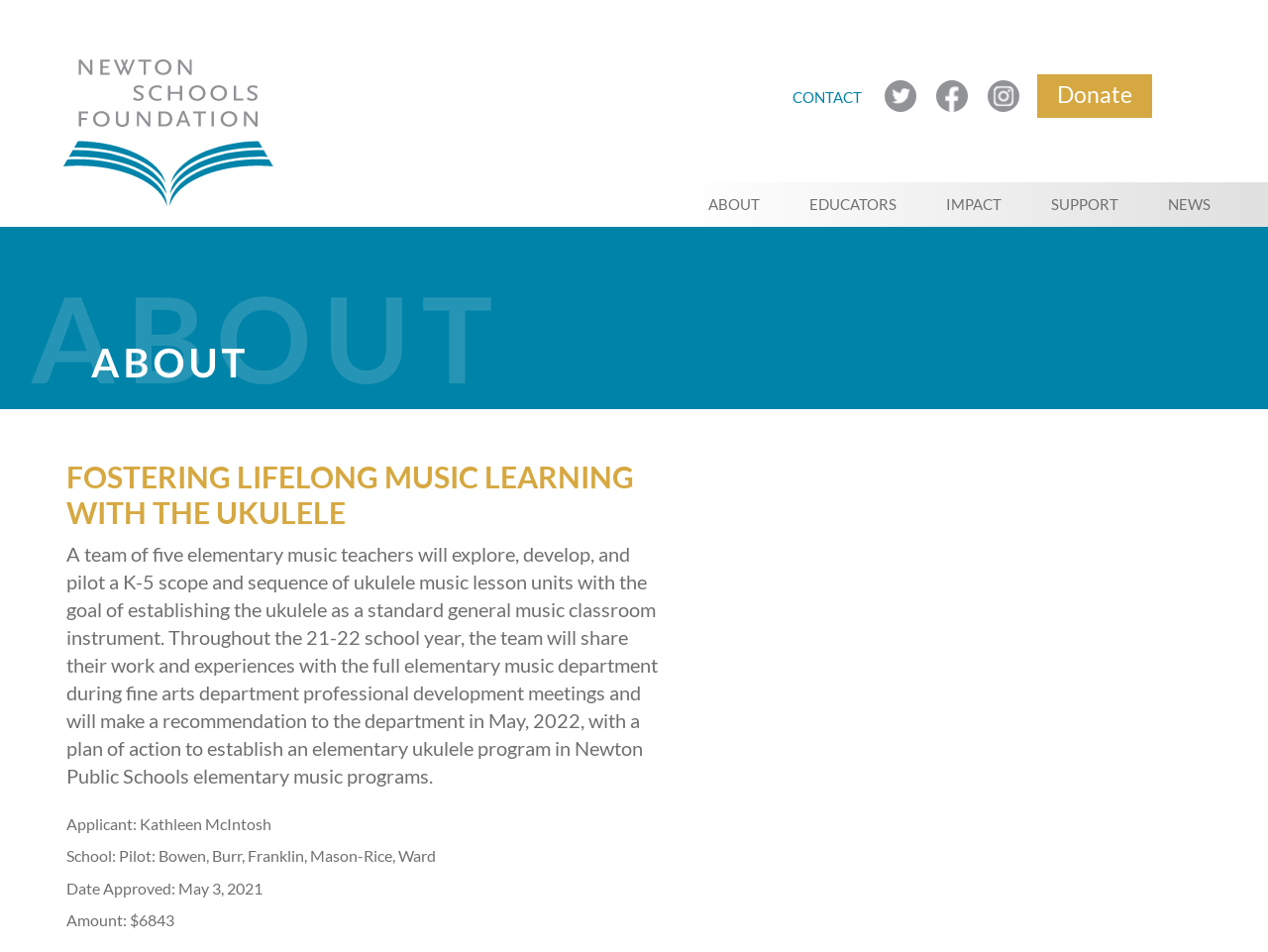Provide the bounding box coordinates of the UI element this sentence describes: "Donate".

[0.818, 0.078, 0.908, 0.124]